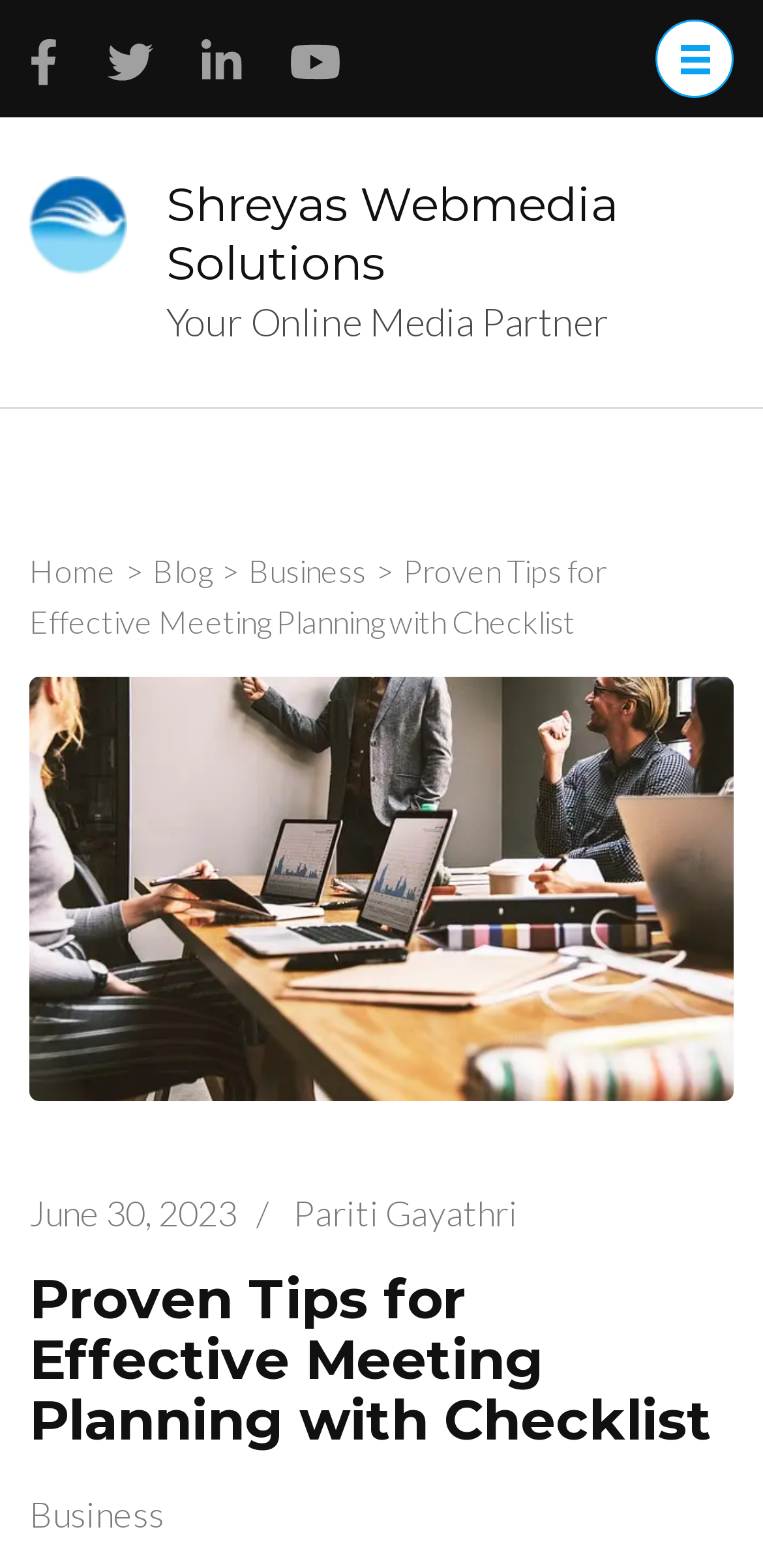Identify the bounding box coordinates of the section that should be clicked to achieve the task described: "go to the business category".

[0.326, 0.352, 0.479, 0.375]